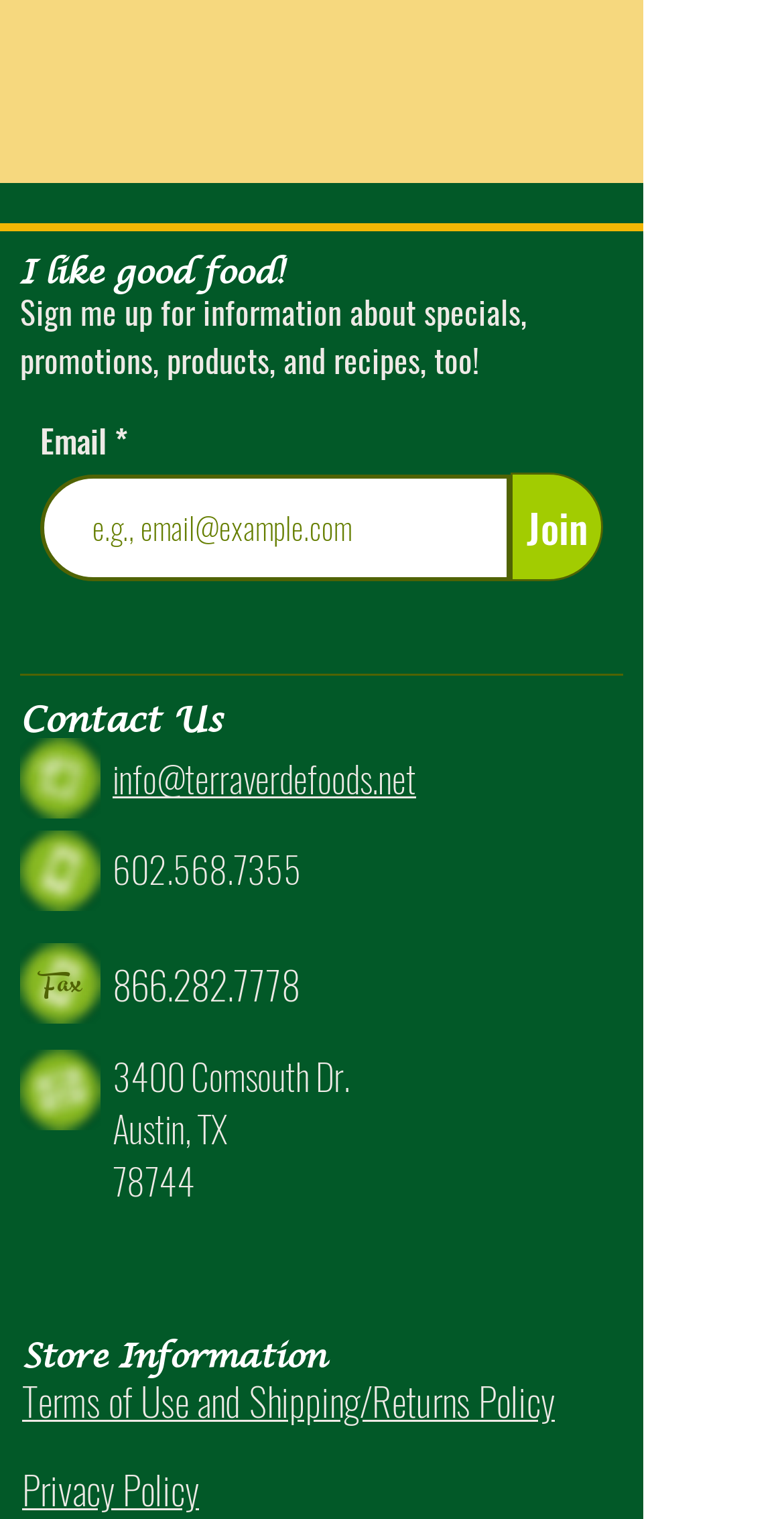What is the phone number for contact?
Refer to the image and provide a concise answer in one word or phrase.

602.568.7355